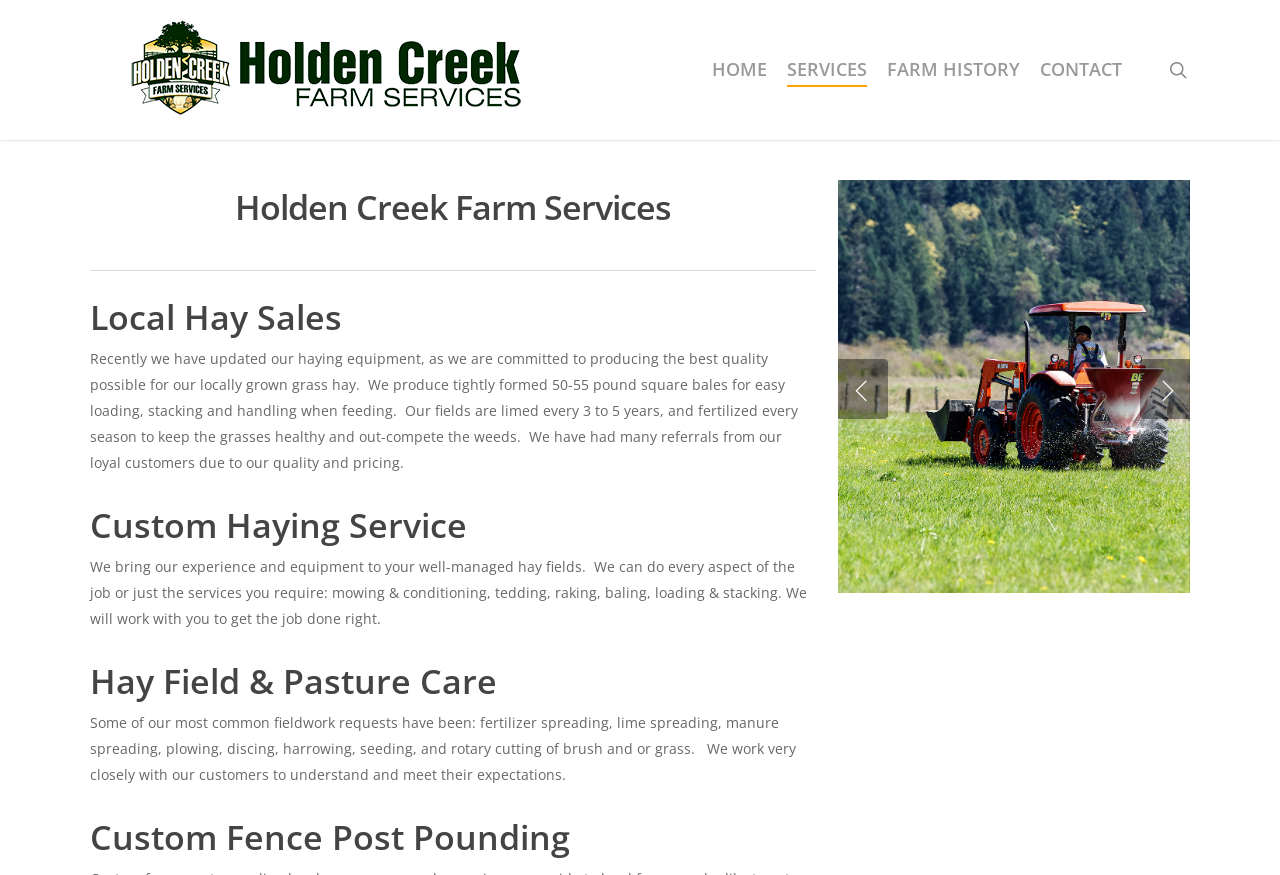Could you find the bounding box coordinates of the clickable area to complete this instruction: "Search for something"?

None